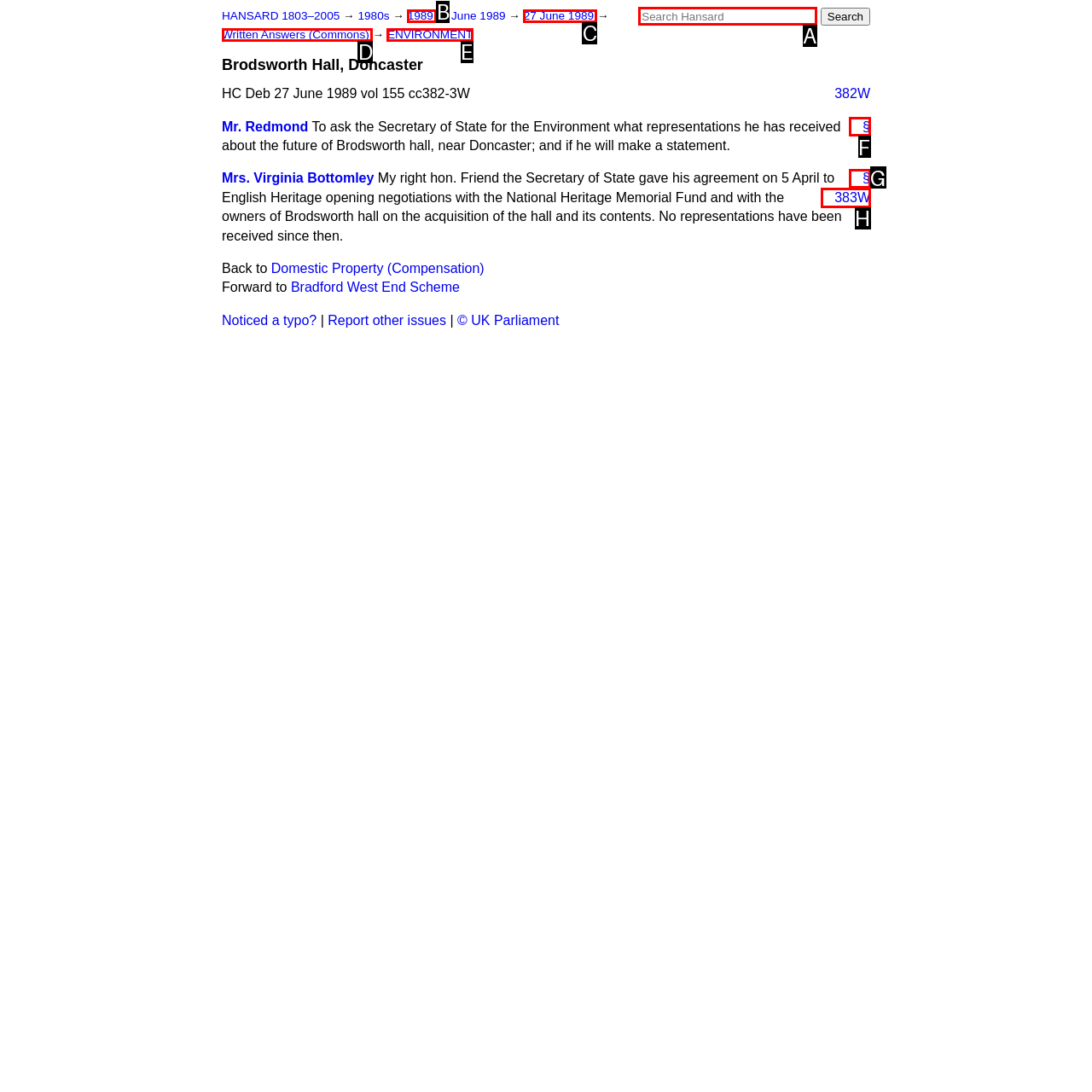Determine which option should be clicked to carry out this task: Search for something
State the letter of the correct choice from the provided options.

A